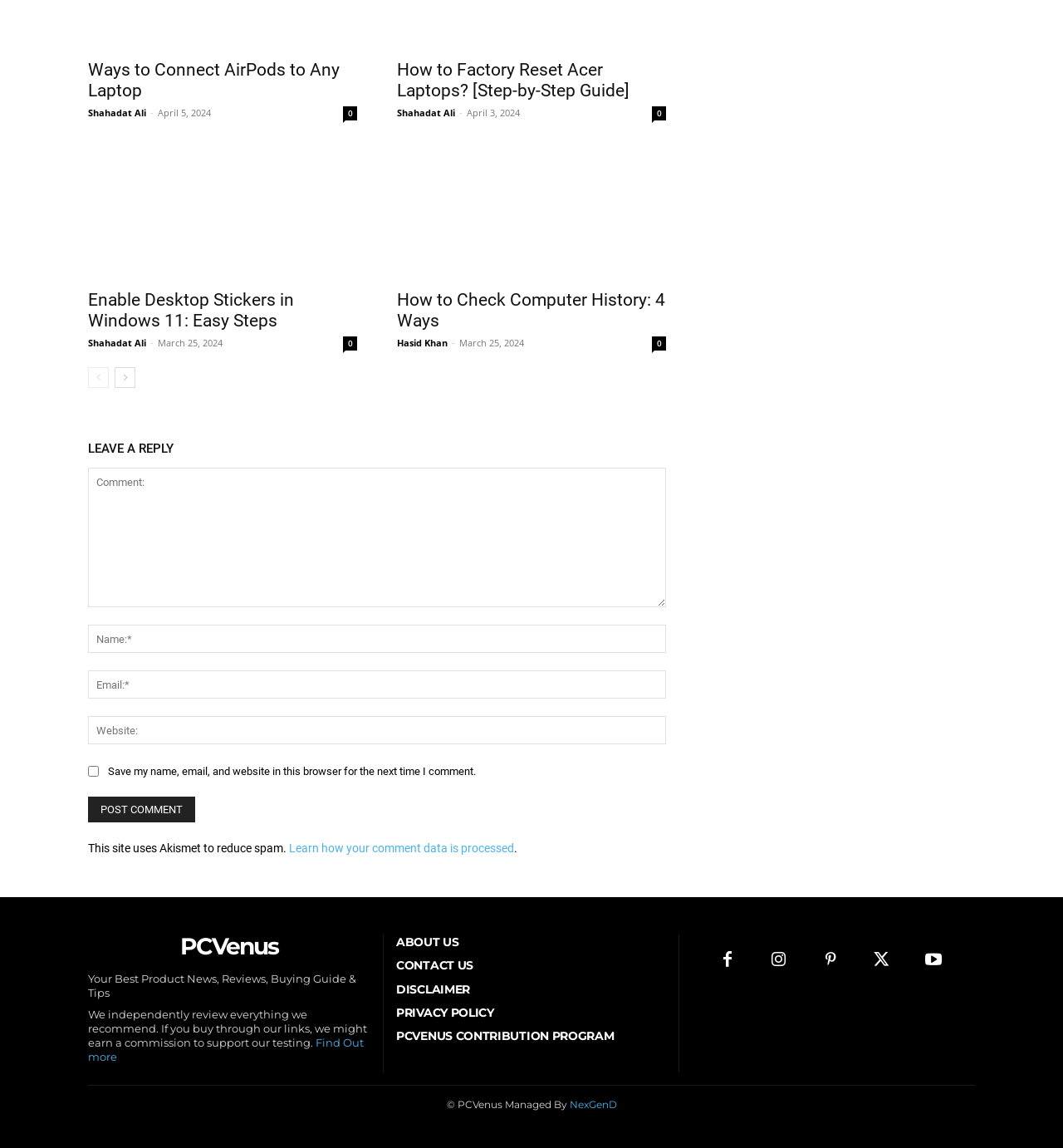Locate the bounding box coordinates of the element's region that should be clicked to carry out the following instruction: "Visit the 'ABOUT US' page". The coordinates need to be four float numbers between 0 and 1, i.e., [left, top, right, bottom].

[0.373, 0.814, 0.627, 0.827]